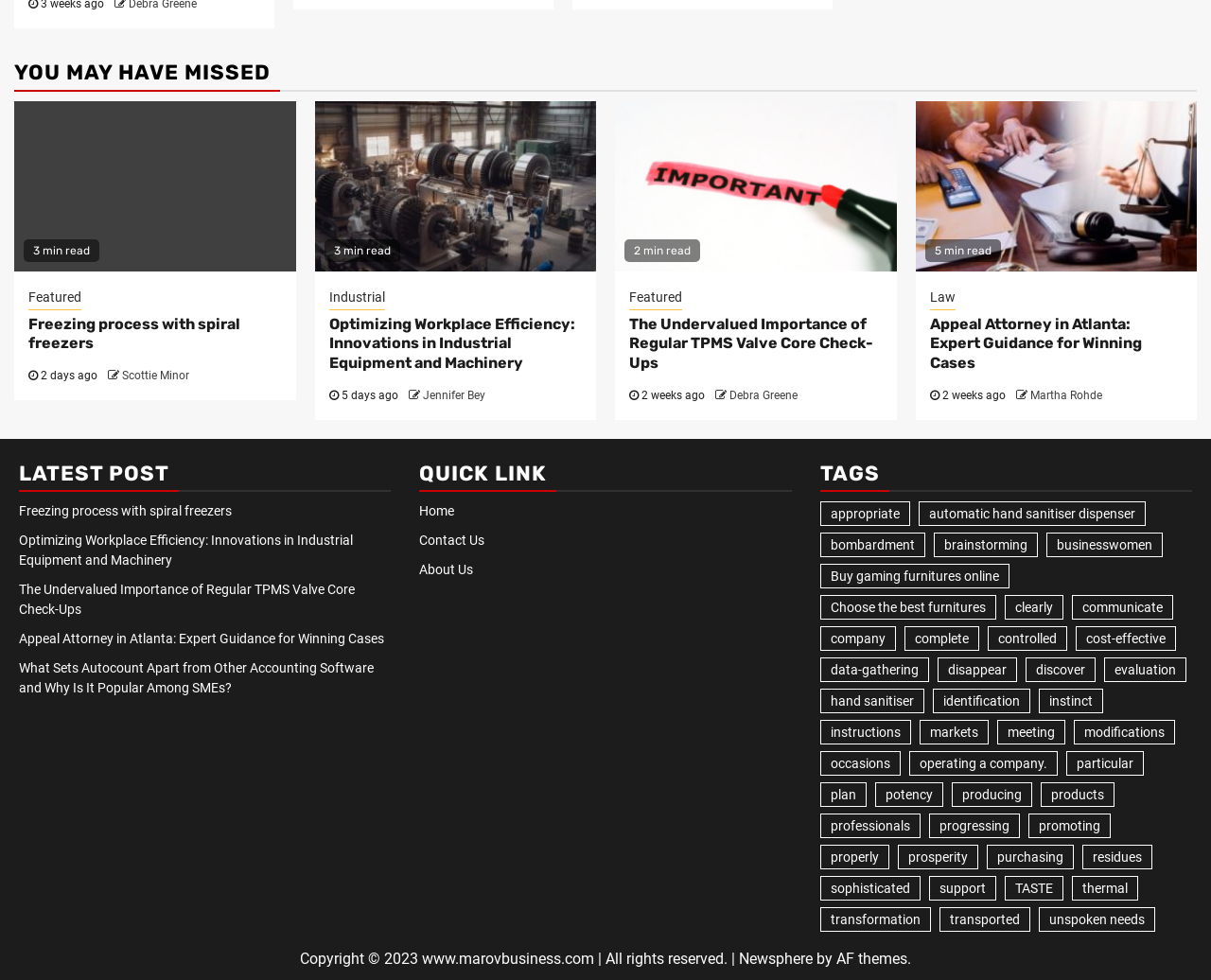Identify the bounding box coordinates for the UI element described by the following text: "Jewelry Box For Watch". Provide the coordinates as four float numbers between 0 and 1, in the format [left, top, right, bottom].

None